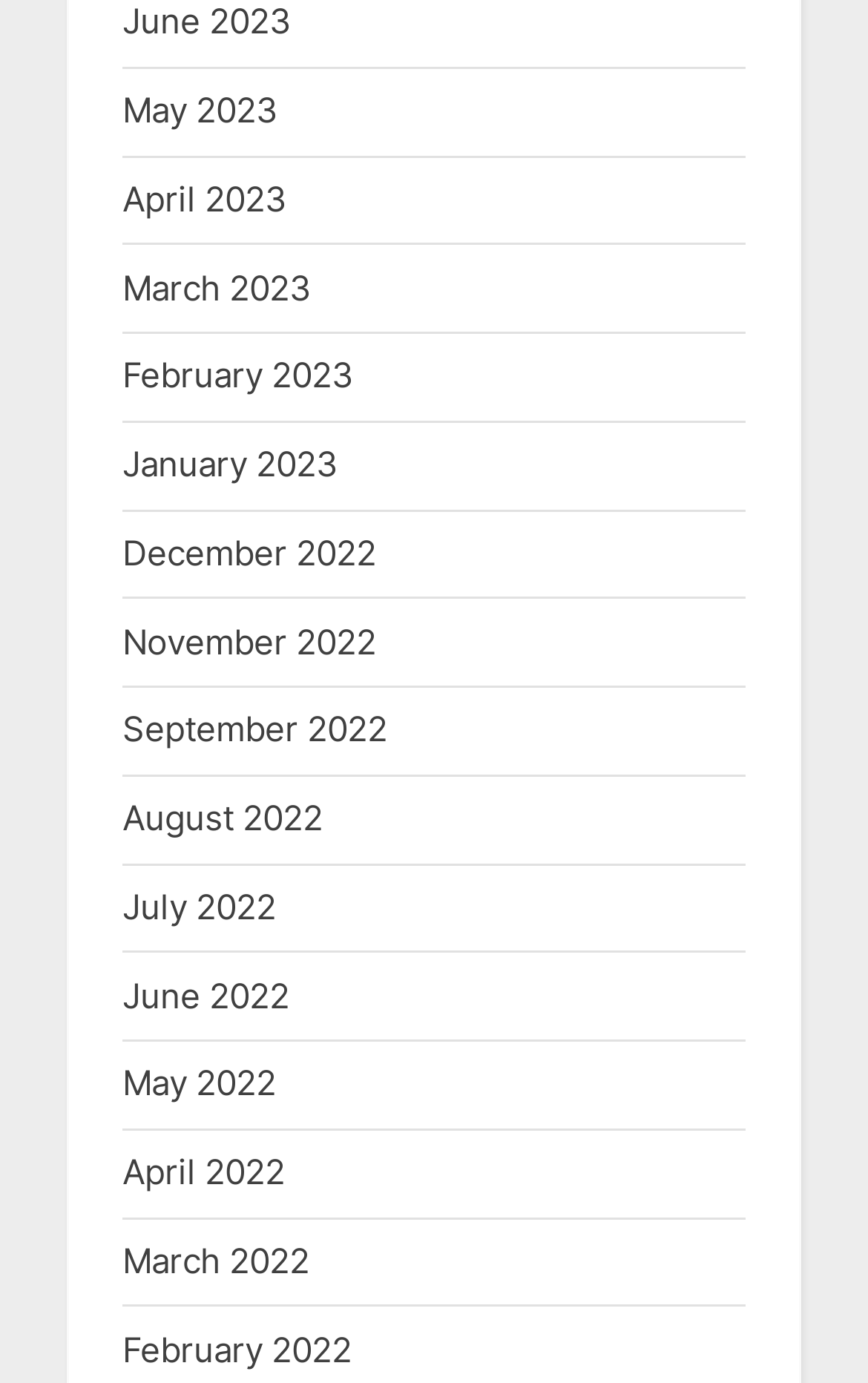Determine the bounding box coordinates of the clickable region to execute the instruction: "view June 2023". The coordinates should be four float numbers between 0 and 1, denoted as [left, top, right, bottom].

[0.141, 0.0, 0.336, 0.031]